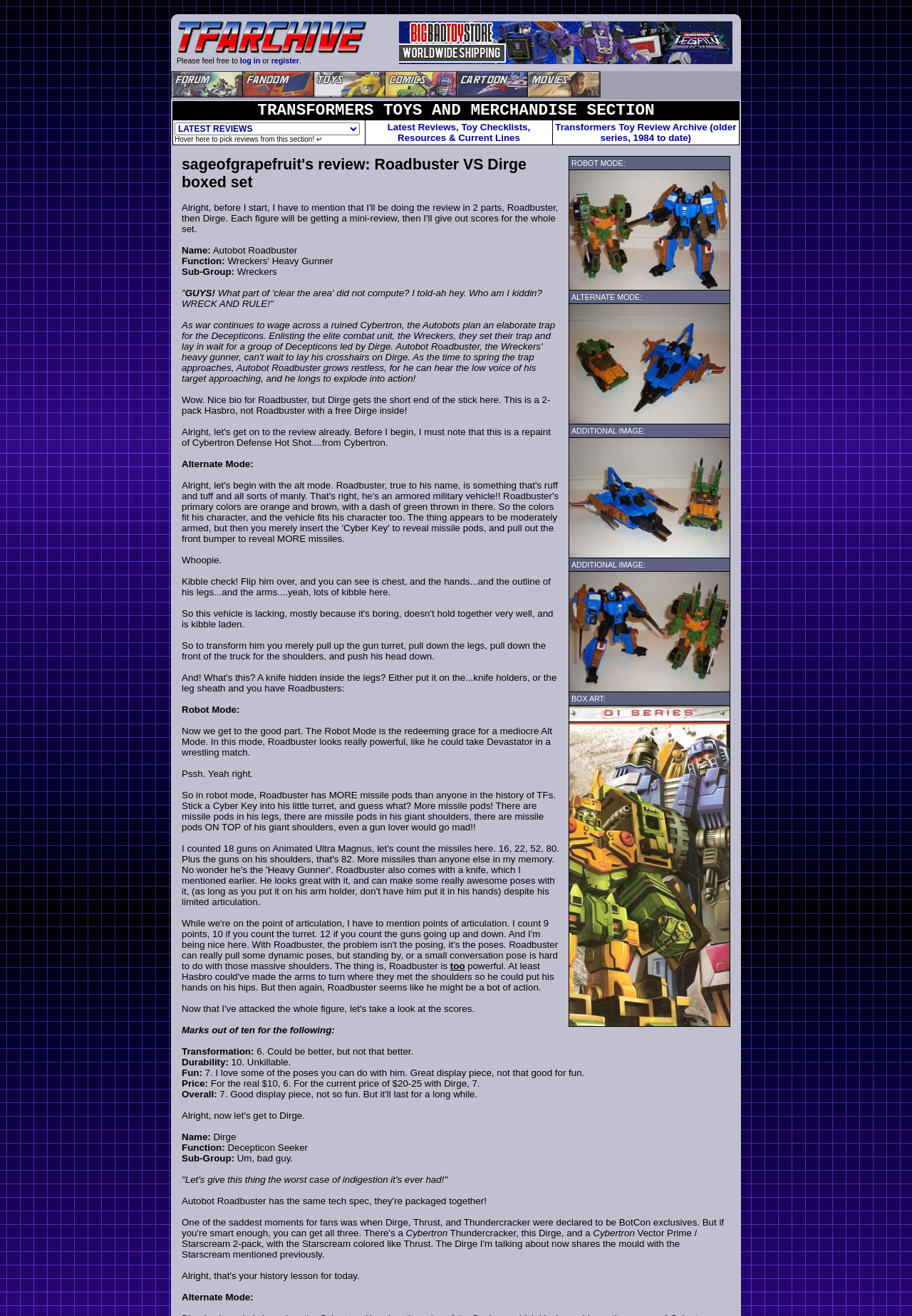Locate and extract the headline of this webpage.

TRANSFORMERS TOYS AND MERCHANDISE SECTION